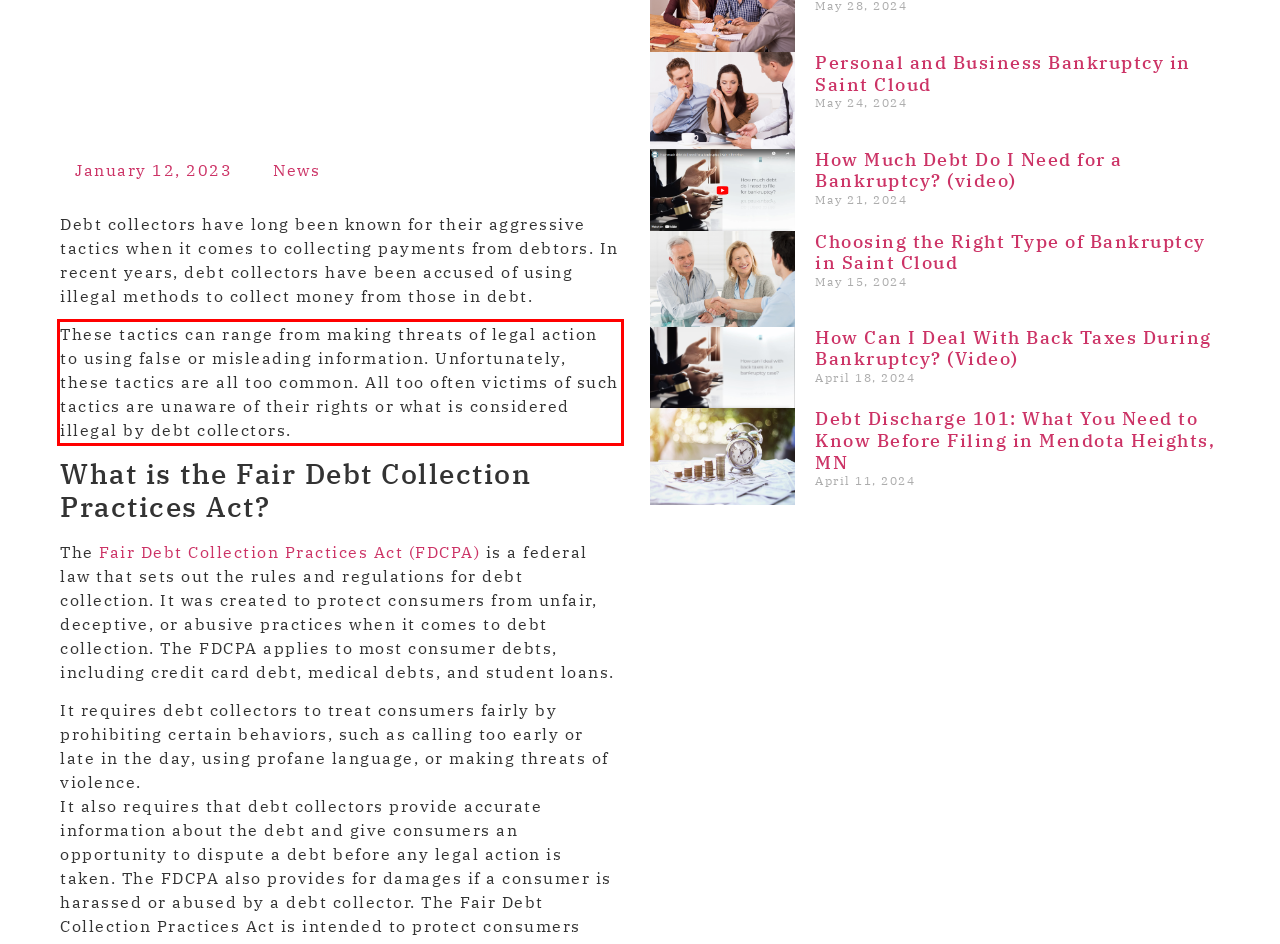From the screenshot of the webpage, locate the red bounding box and extract the text contained within that area.

These tactics can range from making threats of legal action to using false or misleading information. Unfortunately, these tactics are all too common. All too often victims of such tactics are unaware of their rights or what is considered illegal by debt collectors.